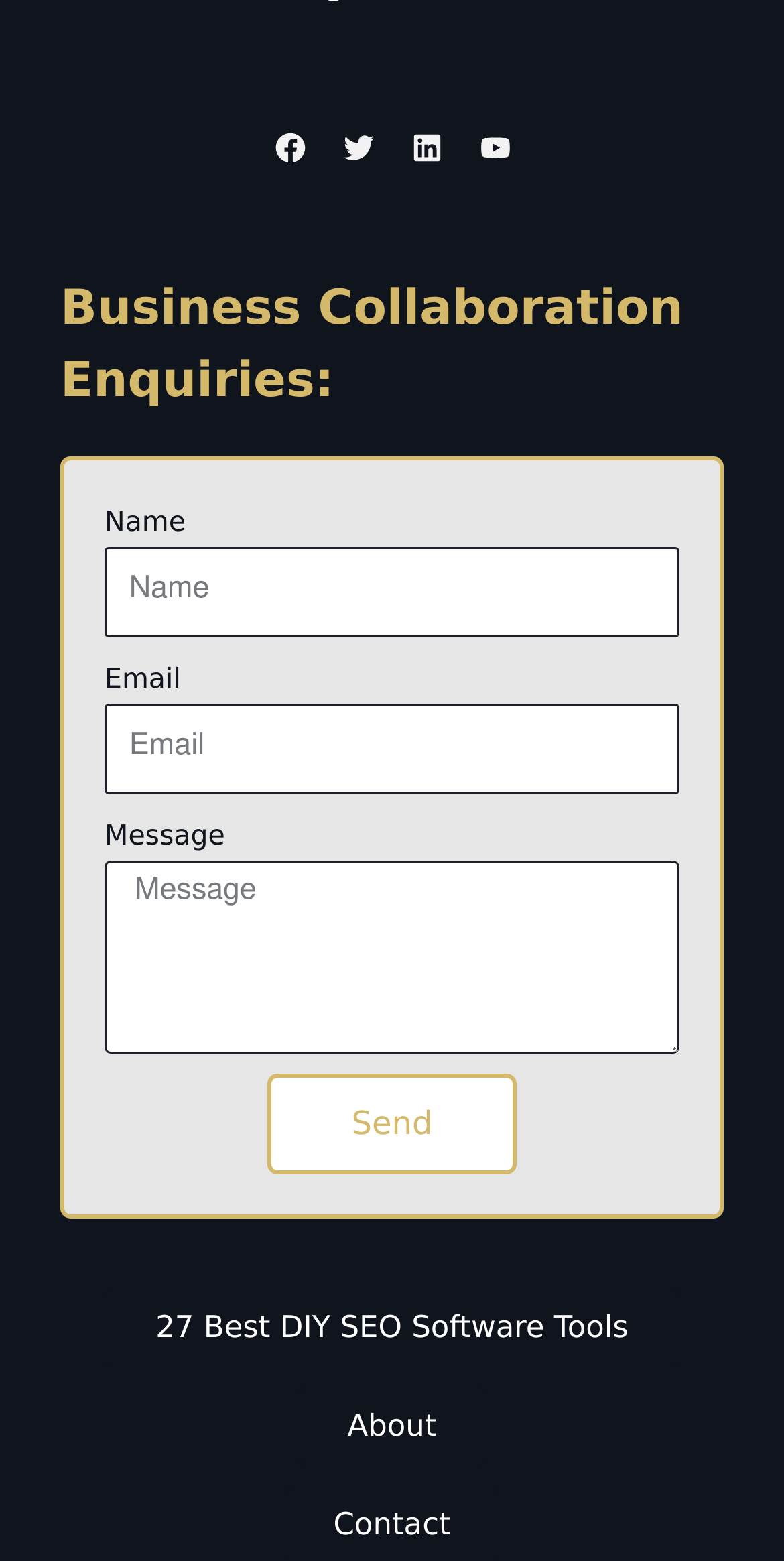Based on the element description: "parent_node: Email name="form_fields[email]" placeholder="Email"", identify the bounding box coordinates for this UI element. The coordinates must be four float numbers between 0 and 1, listed as [left, top, right, bottom].

[0.133, 0.451, 0.867, 0.509]